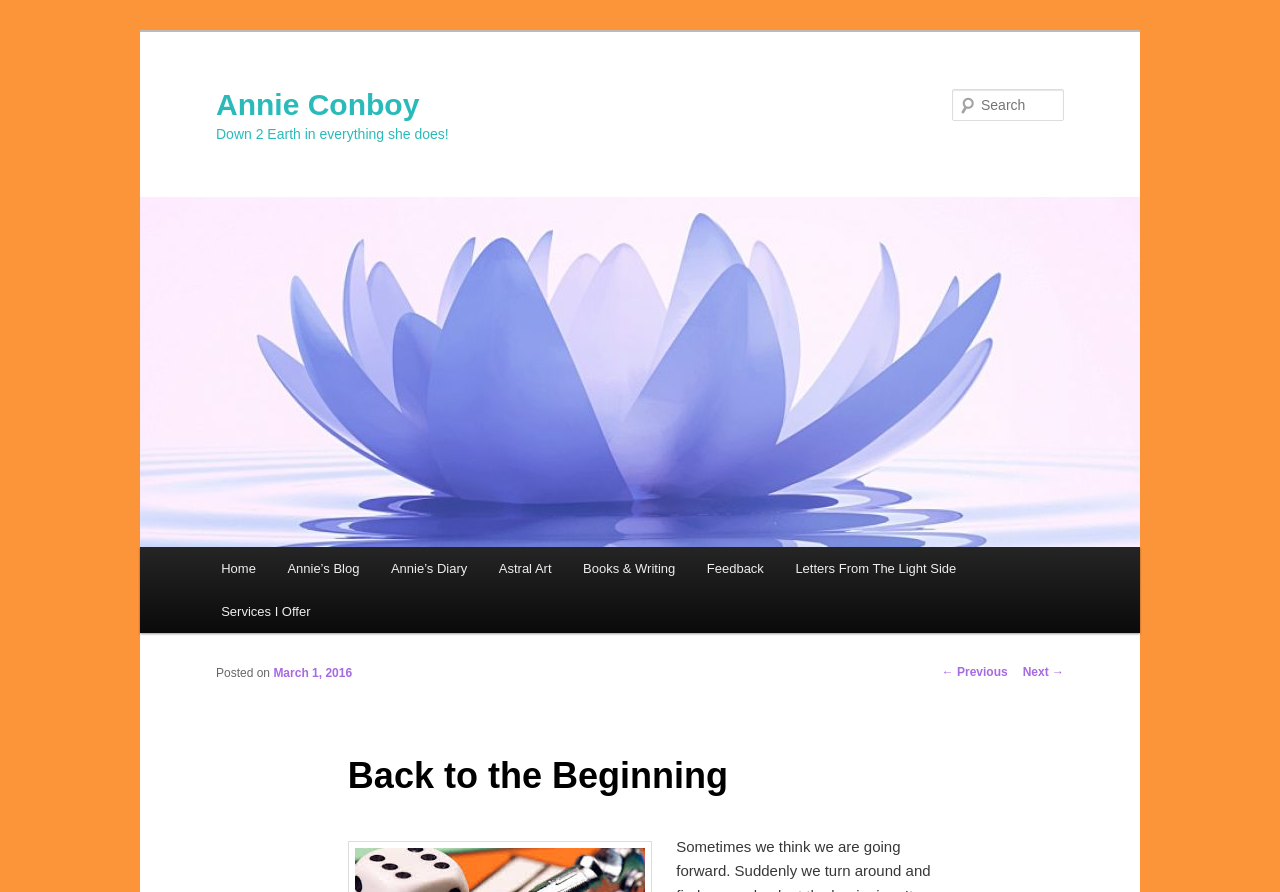Elaborate on the webpage's design and content in a detailed caption.

This webpage is about Annie Conboy, with a focus on her blog and personal experiences. At the top left, there is a link to skip to the primary content. Below that, there is a heading with Annie Conboy's name, accompanied by a link to her profile. Next to it, there is another heading that describes her as being "Down 2 Earth in everything she does!".

On the right side of the page, there is a search bar with a label "Search" and a textbox to input search queries. Above the search bar, there is an image of Annie Conboy.

The main menu is located on the left side of the page, below the search bar. It consists of several links, including "Home", "Annie's Blog", "Annie's Diary", "Astral Art", "Books & Writing", "Feedback", "Letters From The Light Side", and "Services I Offer".

The main content of the page is an article titled "Back to the Beginning", which is located below the main menu. The article has a heading and a subheading that reads "Like Monopoly, why finding yourself back at the beginning of events that mirror your earlier experiences can be a good thing." The article is dated March 1, 2016, and has navigation links to previous and next posts at the bottom.

Overall, the webpage has a simple and organized layout, with clear headings and concise text.